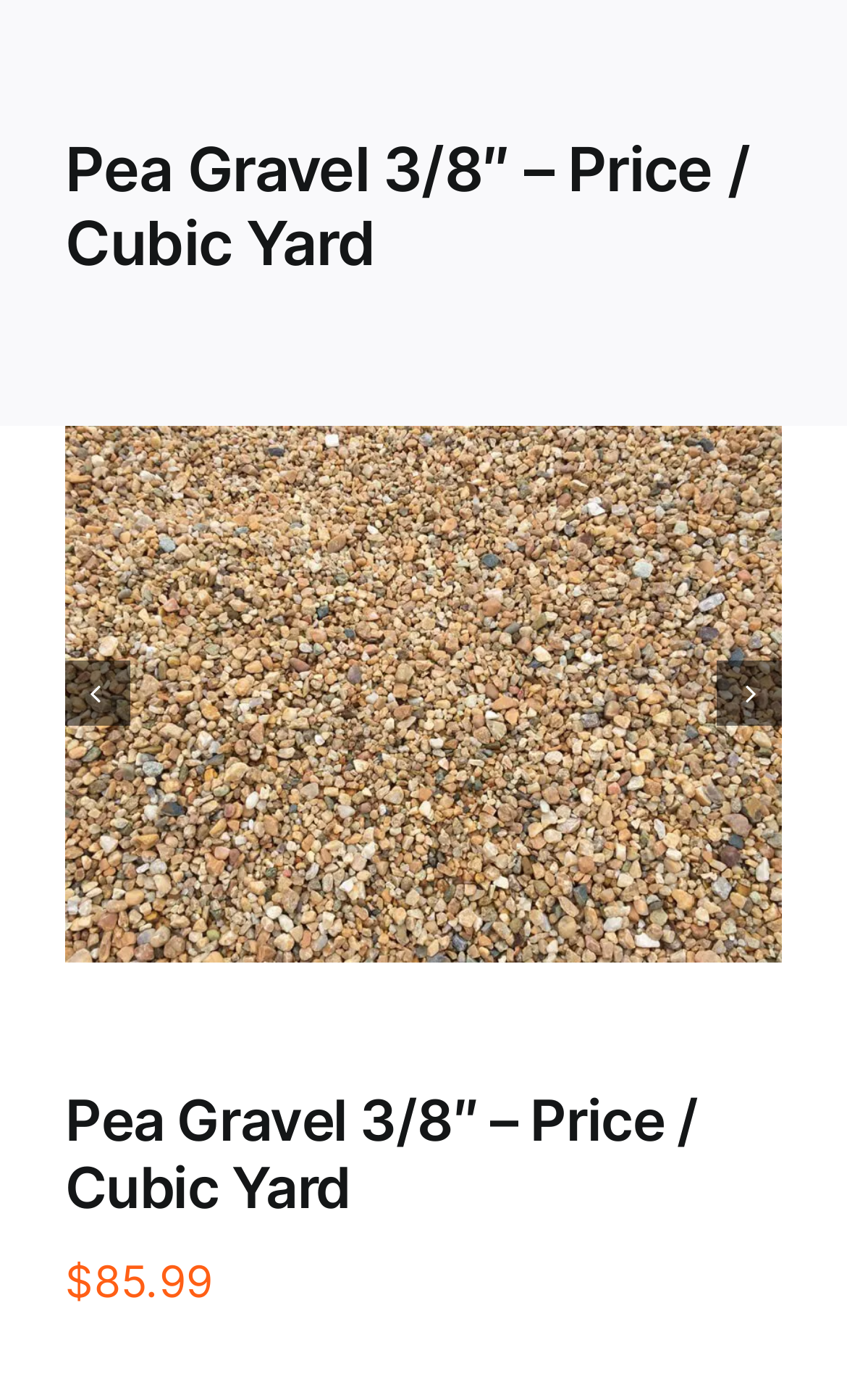Please determine the bounding box of the UI element that matches this description: . The coordinates should be given as (top-left x, top-left y, bottom-right x, bottom-right y), with all values between 0 and 1.

[0.077, 0.472, 0.154, 0.519]